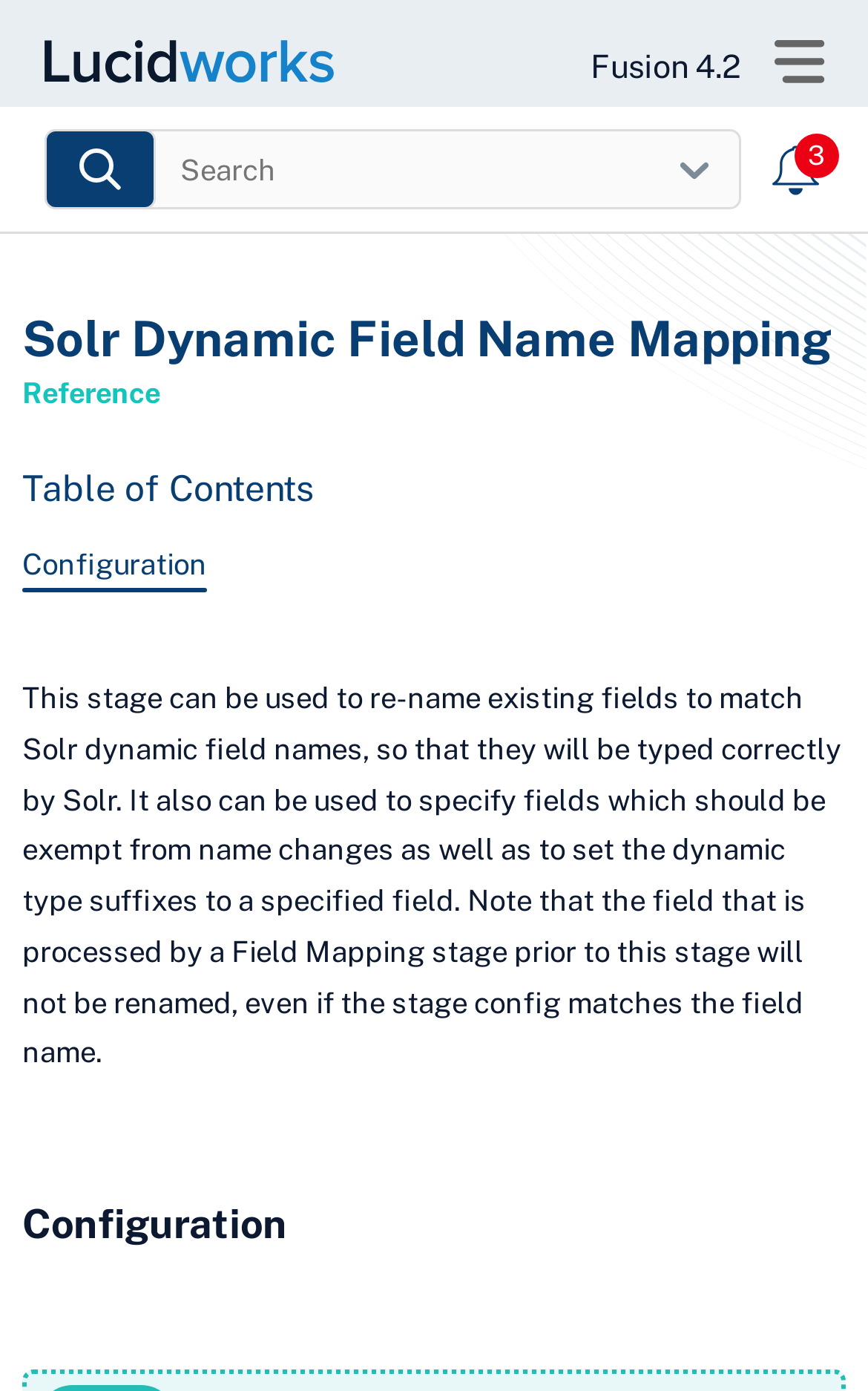What is the version of Fusion?
Use the screenshot to answer the question with a single word or phrase.

4.2